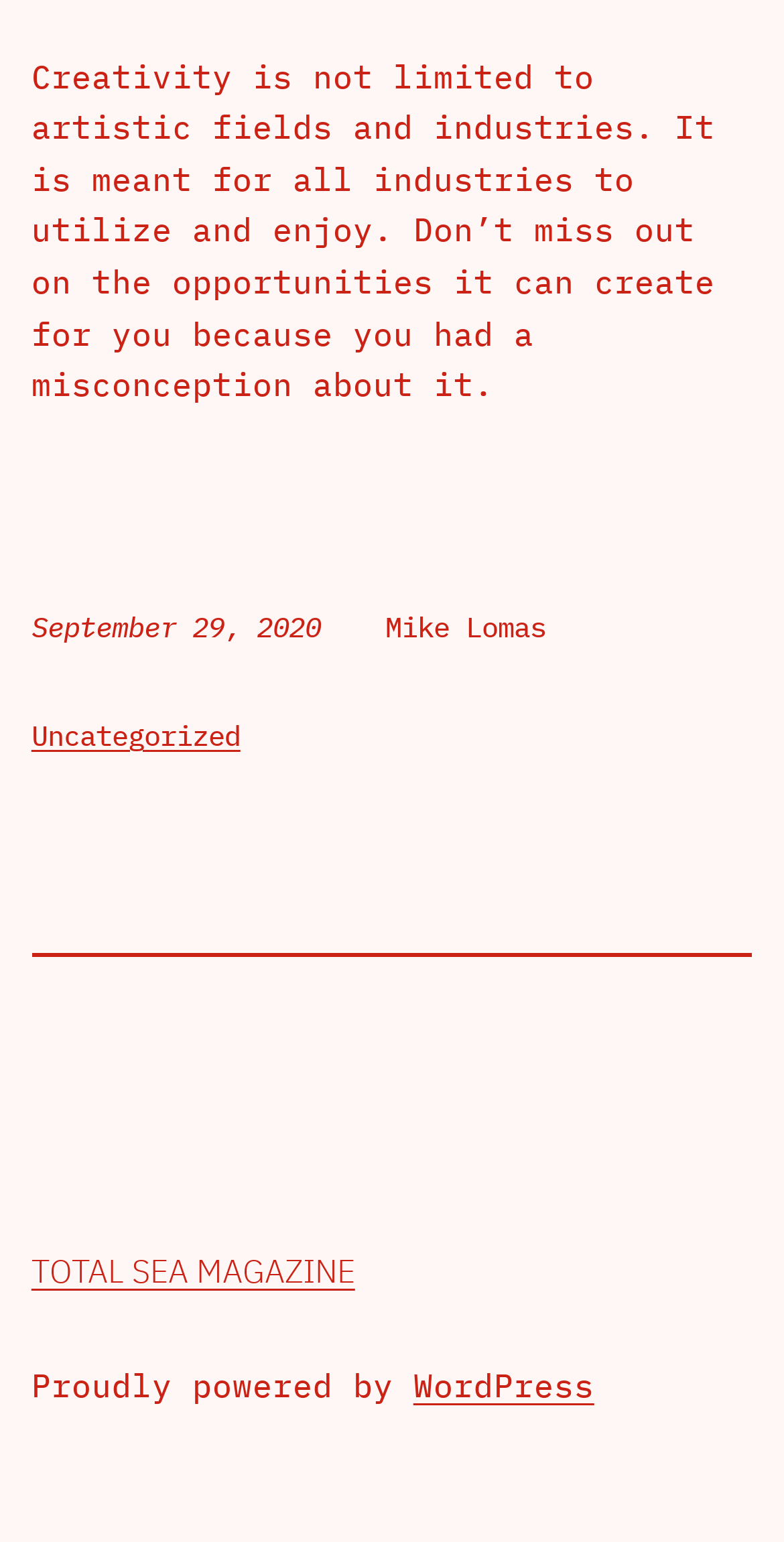What is the name of the magazine?
Provide a thorough and detailed answer to the question.

I found the name of the magazine by looking at the link element with the content 'TOTAL SEA MAGAZINE' which is a child of the contentinfo element.